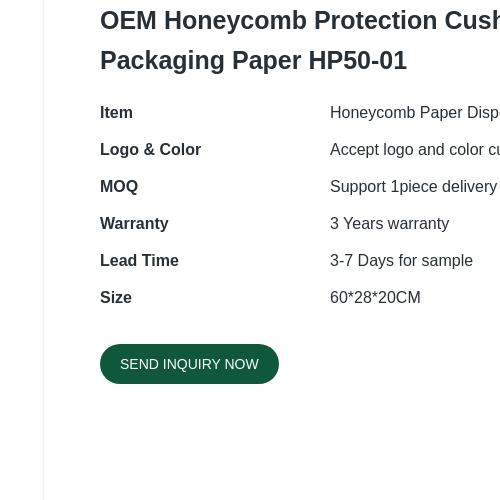How long is the warranty period for this product?
Please use the image to provide an in-depth answer to the question.

The caption highlights a warranty period of three years for the OEM Honeycomb Protection Cushion Packaging Paper HP50-01, which provides customers with a sense of security and assurance about the product's quality and durability.